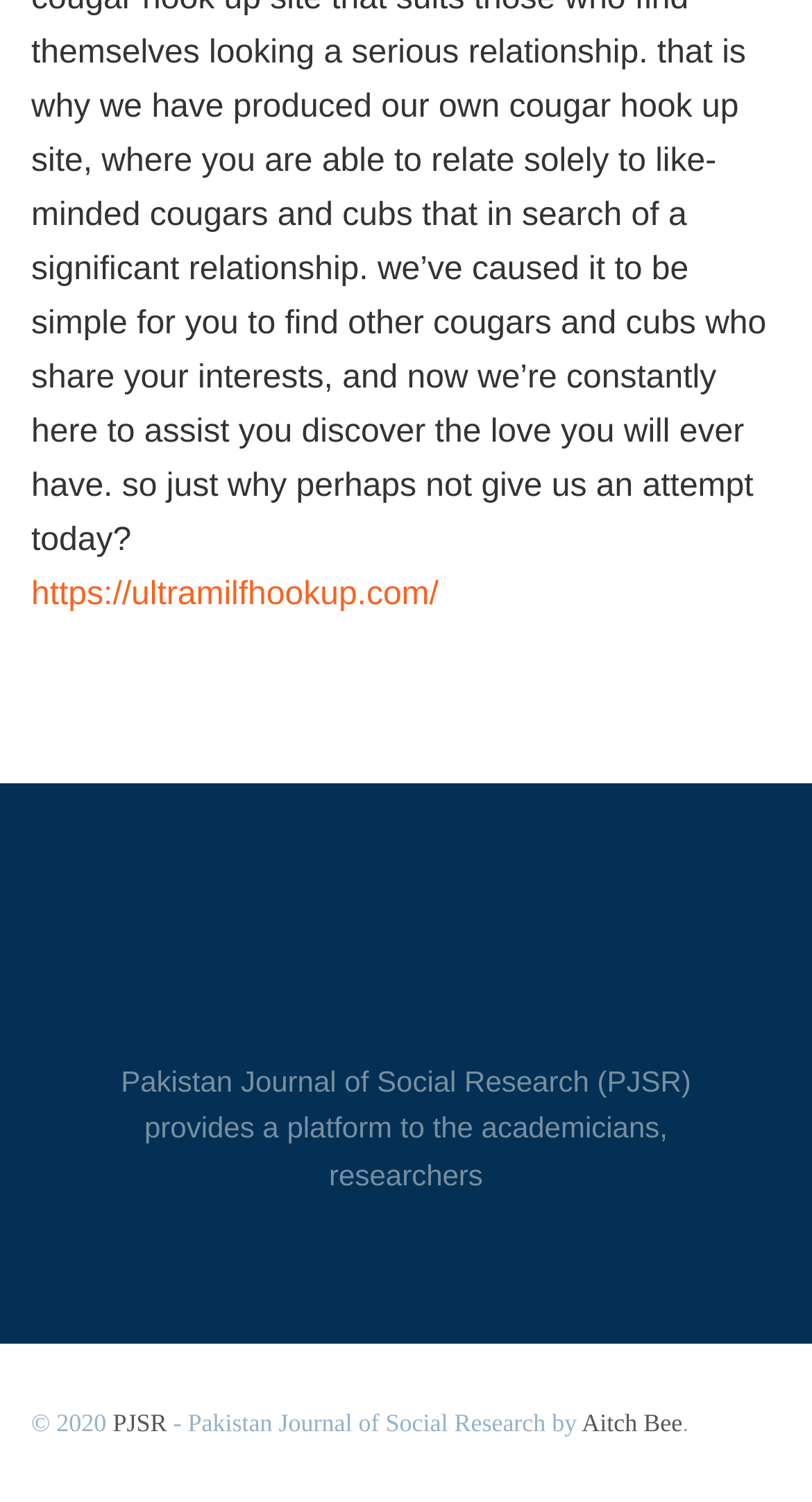Give a one-word or one-phrase response to the question:
Who is the copyright holder of the website?

Aitch Bee